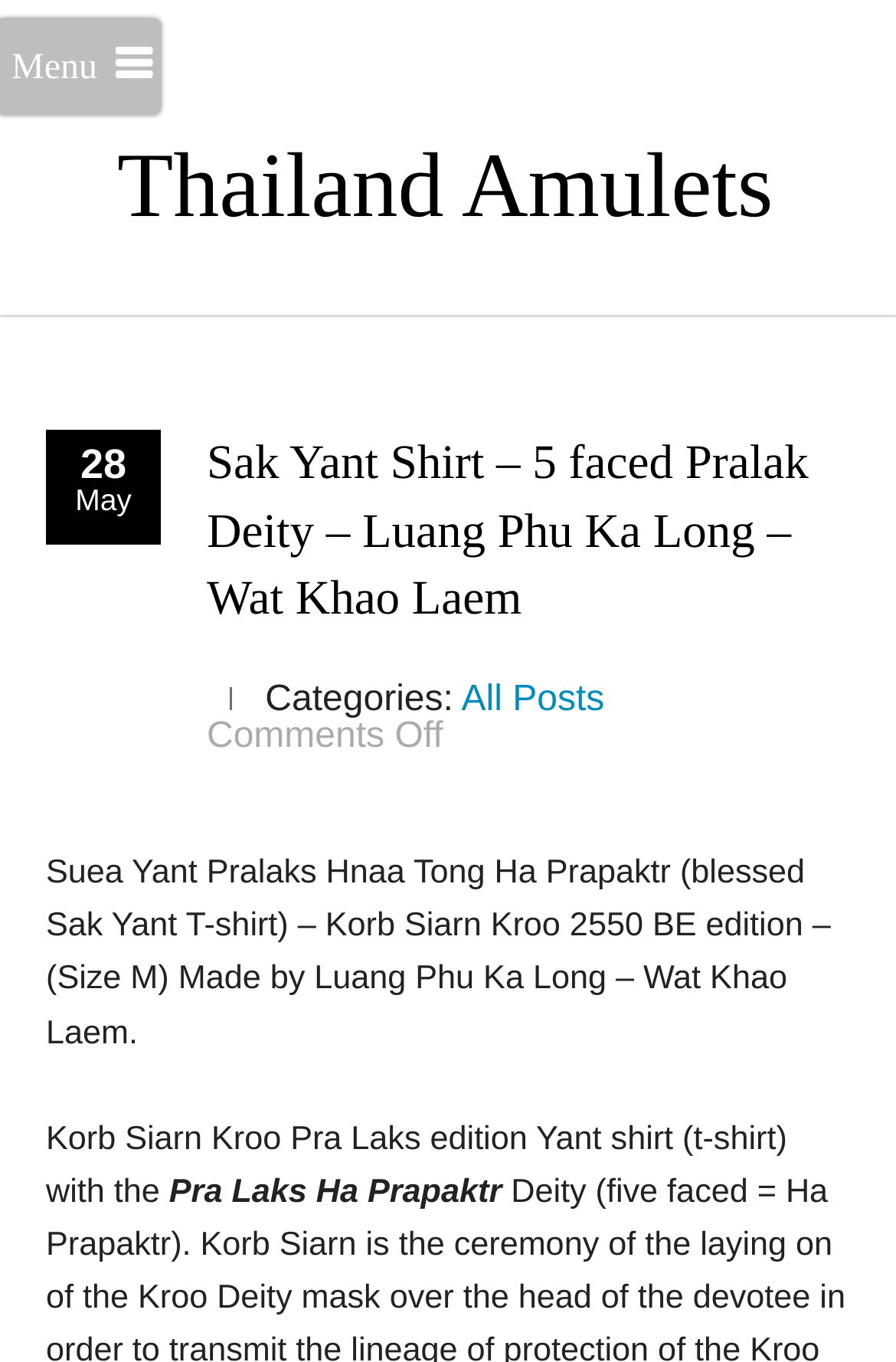Provide the bounding box for the UI element matching this description: "28May".

[0.051, 0.316, 0.179, 0.378]